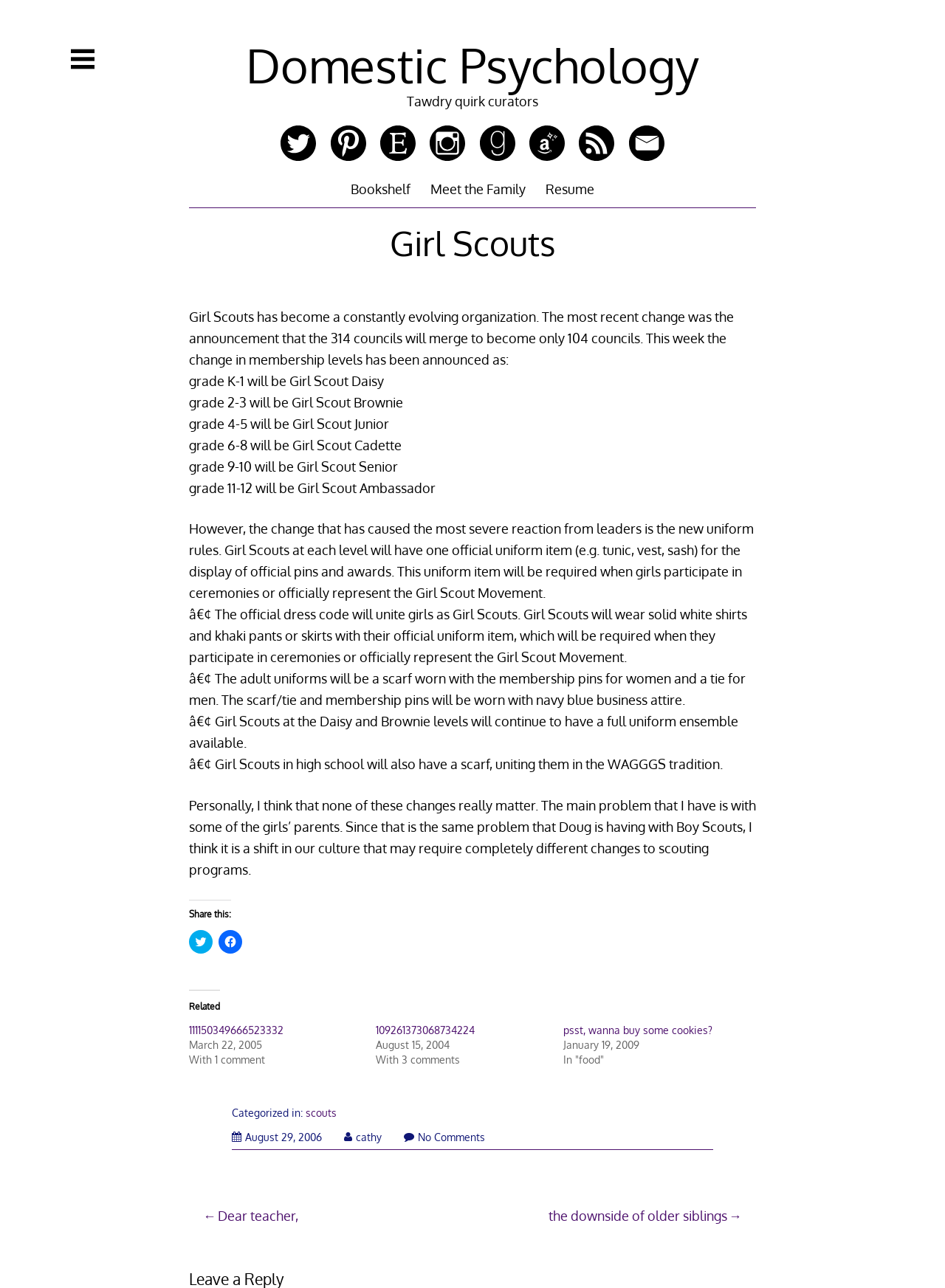Respond to the question below with a single word or phrase: What is the required attire for adult uniforms?

navy blue business attire